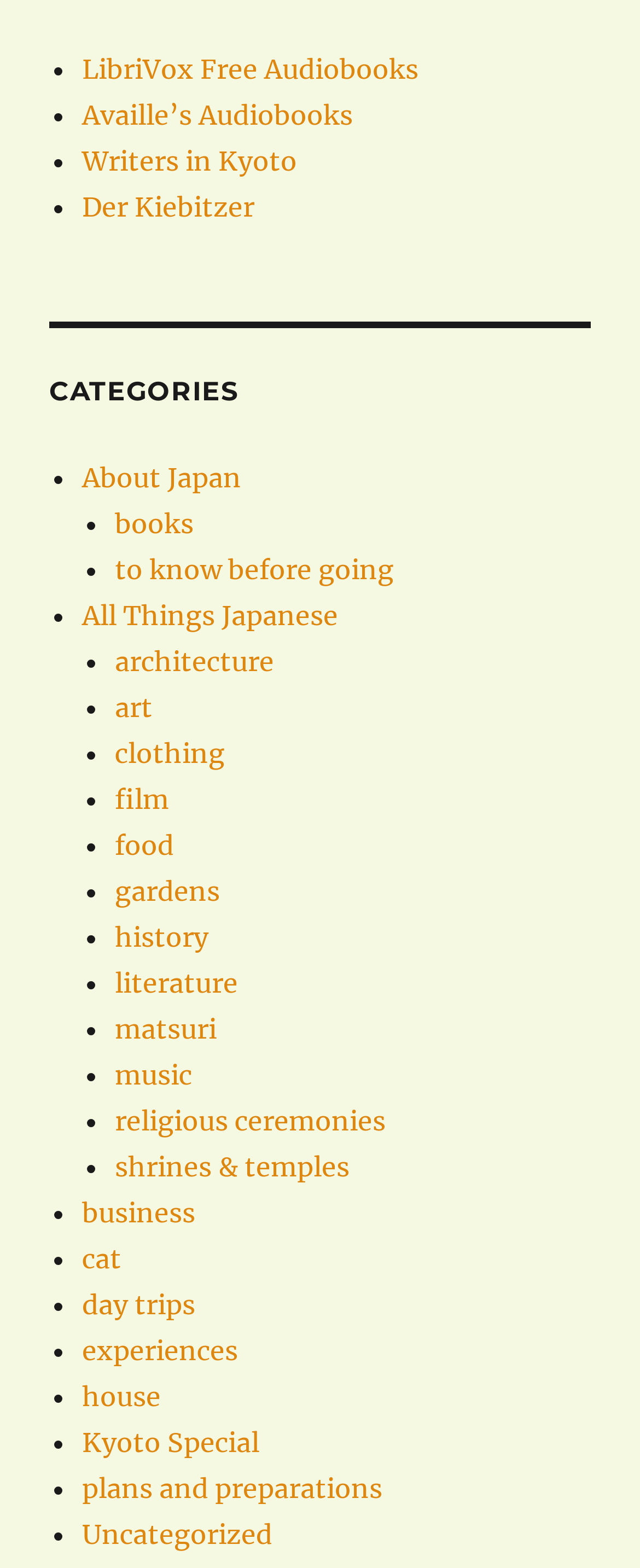Please specify the bounding box coordinates of the clickable region necessary for completing the following instruction: "Browse 'About Japan' category". The coordinates must consist of four float numbers between 0 and 1, i.e., [left, top, right, bottom].

[0.128, 0.294, 0.377, 0.315]